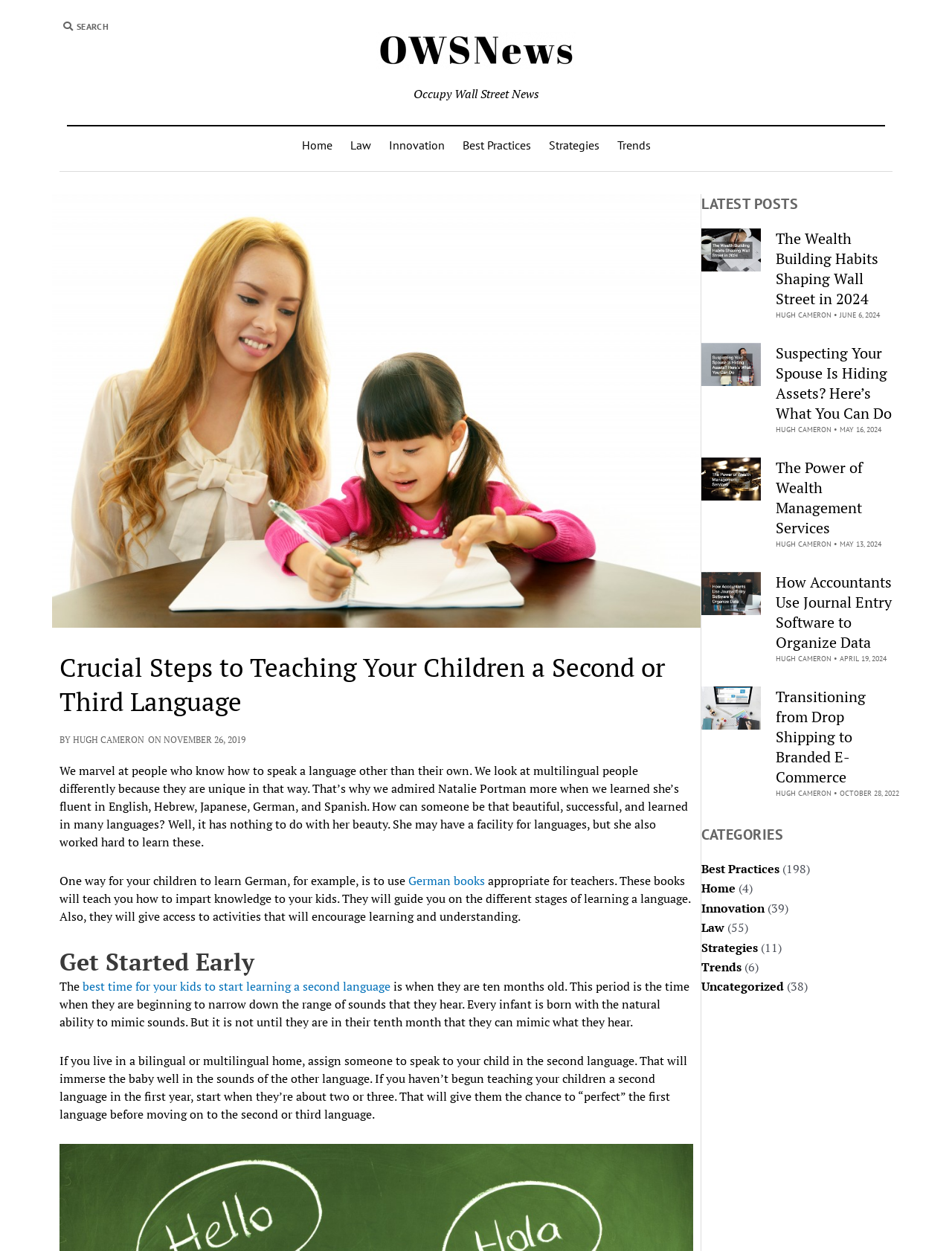Locate the bounding box coordinates of the element to click to perform the following action: 'go to Home page'. The coordinates should be given as four float values between 0 and 1, in the form of [left, top, right, bottom].

[0.307, 0.101, 0.358, 0.131]